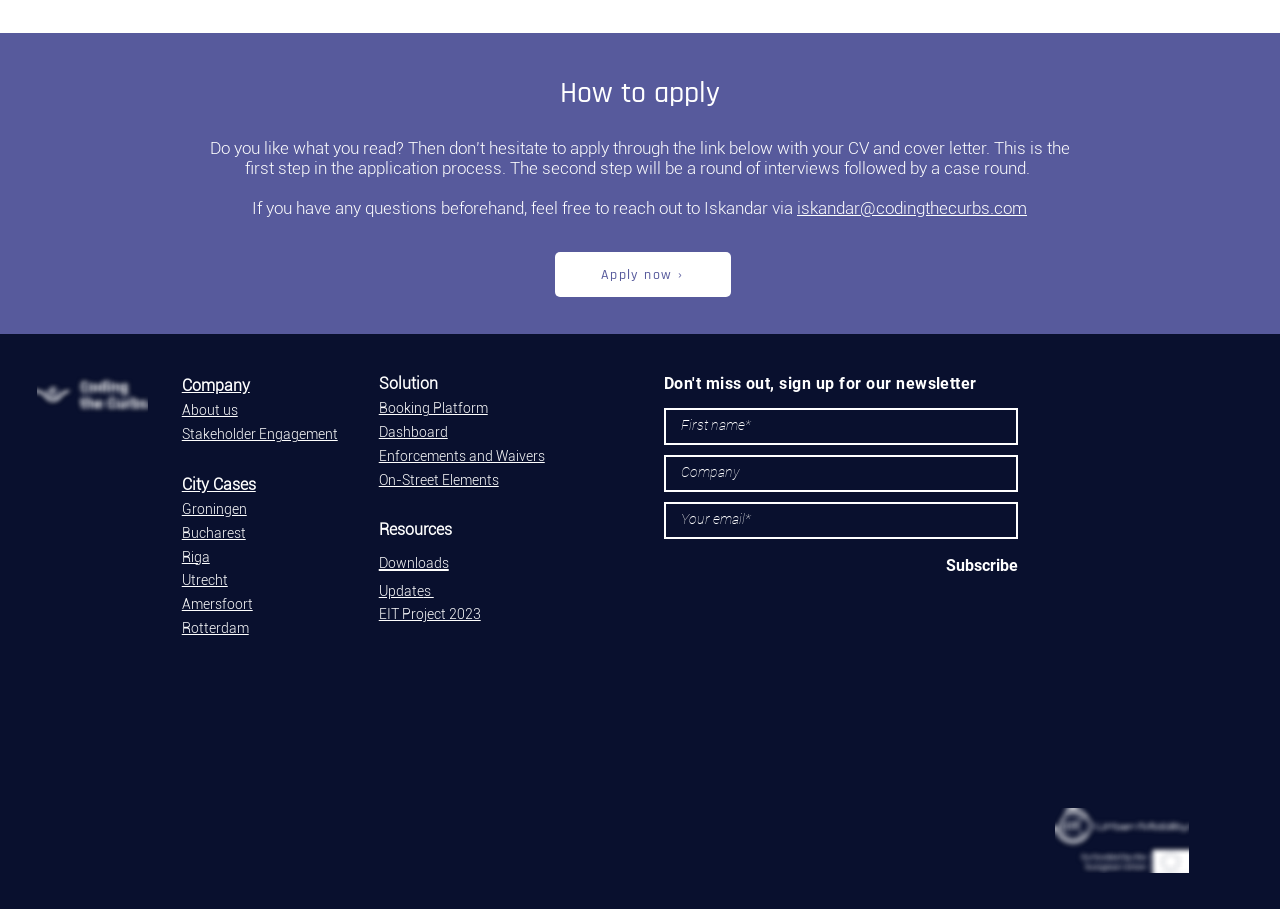Please identify the coordinates of the bounding box for the clickable region that will accomplish this instruction: "Follow on LinkedIn".

[0.823, 0.412, 0.854, 0.455]